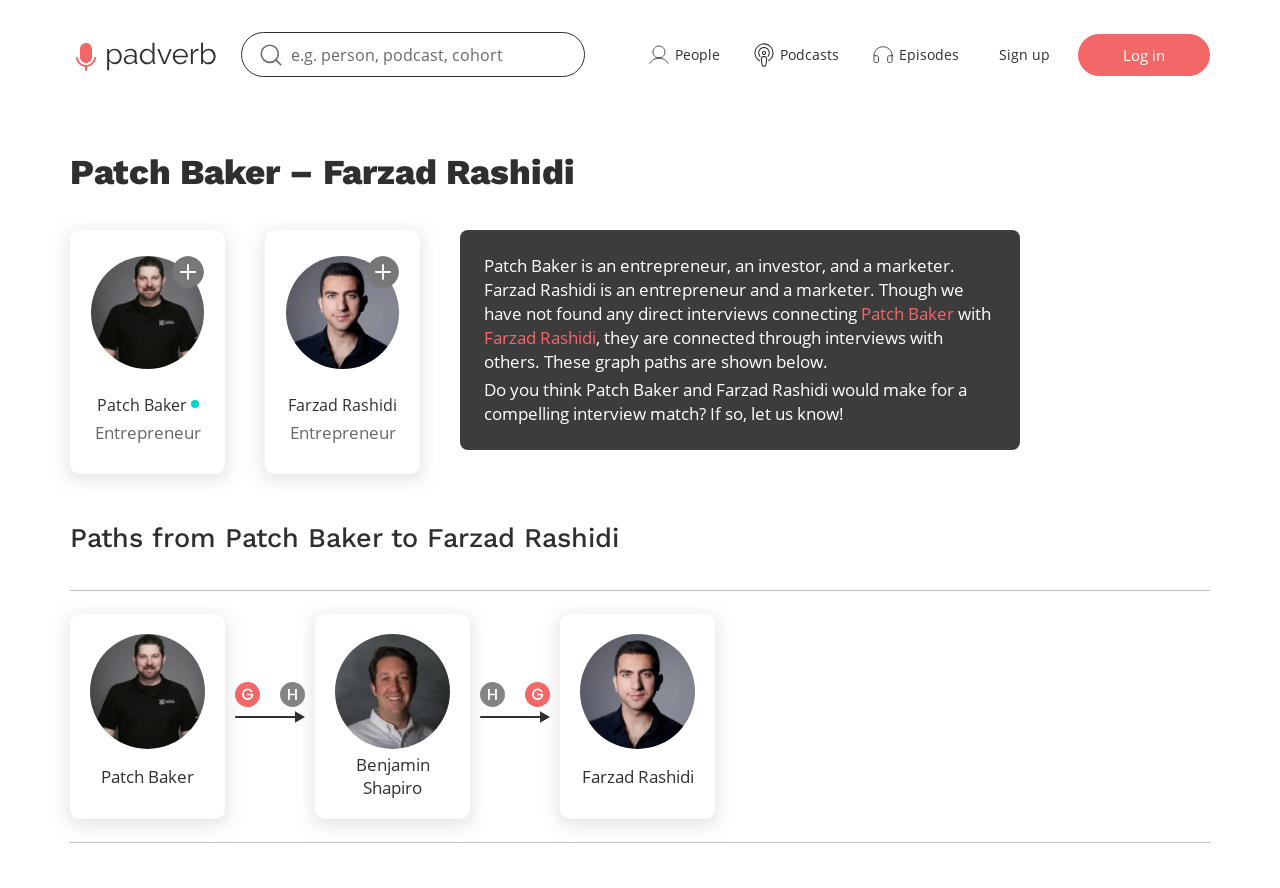Identify the bounding box coordinates of the clickable section necessary to follow the following instruction: "Go to main page". The coordinates should be presented as four float numbers from 0 to 1, i.e., [left, top, right, bottom].

[0.055, 0.041, 0.17, 0.082]